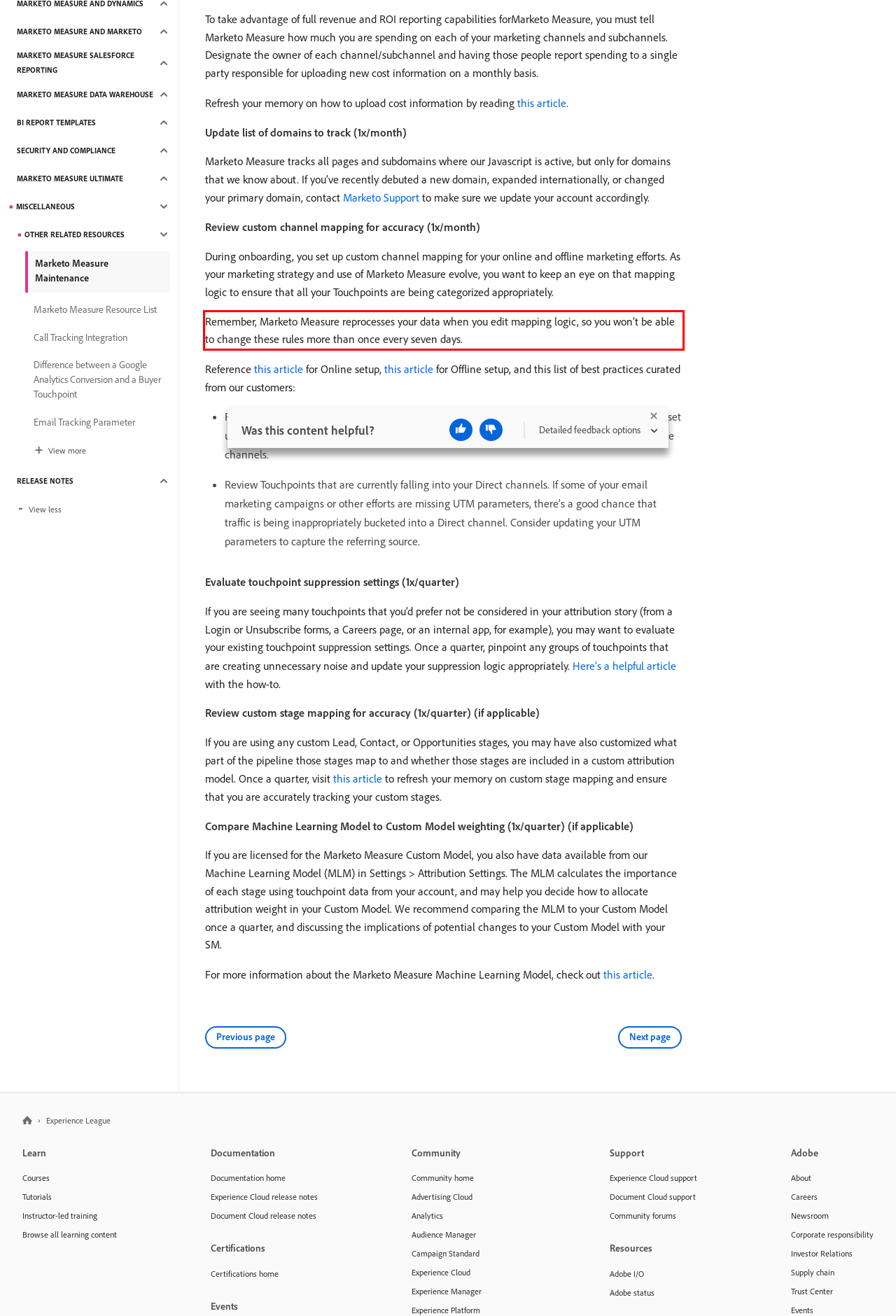From the provided screenshot, extract the text content that is enclosed within the red bounding box.

Remember, Marketo Measure reprocesses your data when you edit mapping logic, so you won’t be able to change these rules more than once every seven days.